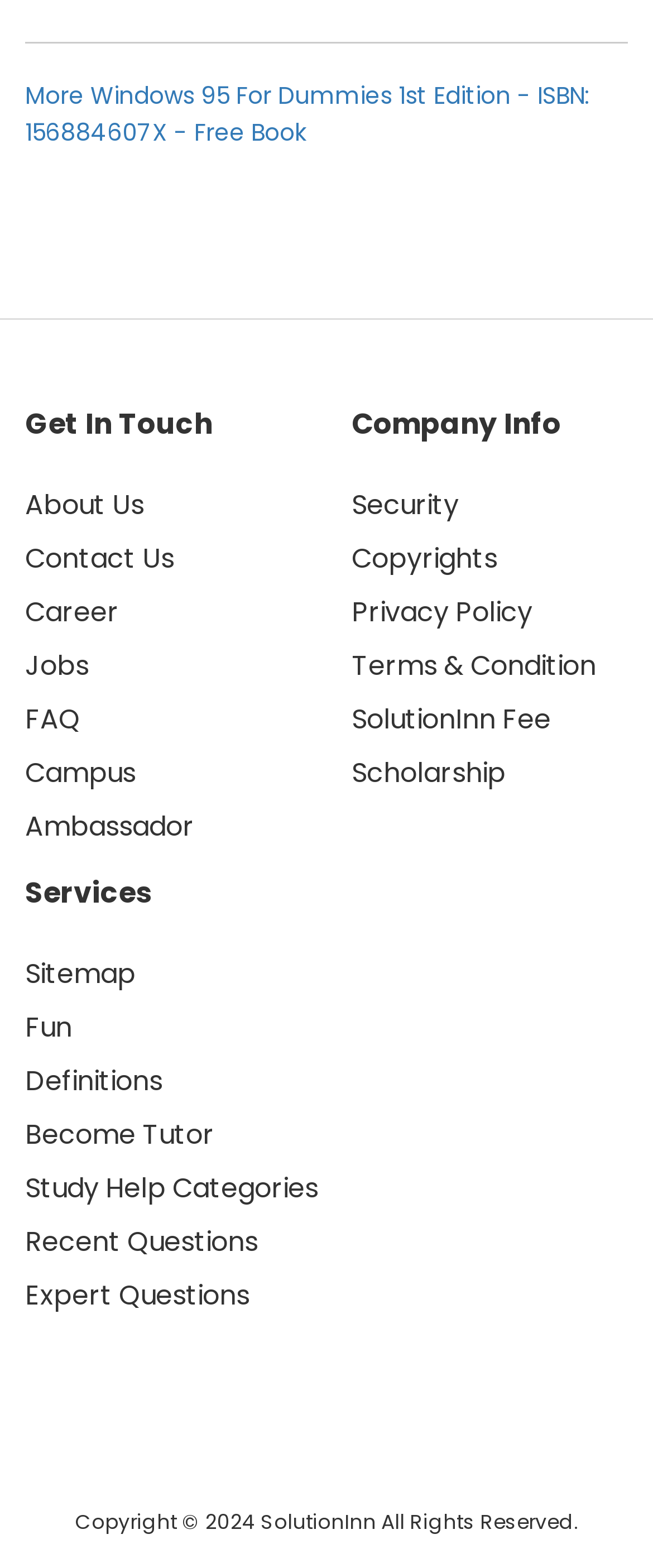Please provide the bounding box coordinates for the element that needs to be clicked to perform the following instruction: "Get in touch with the company". The coordinates should be given as four float numbers between 0 and 1, i.e., [left, top, right, bottom].

[0.038, 0.257, 0.326, 0.283]